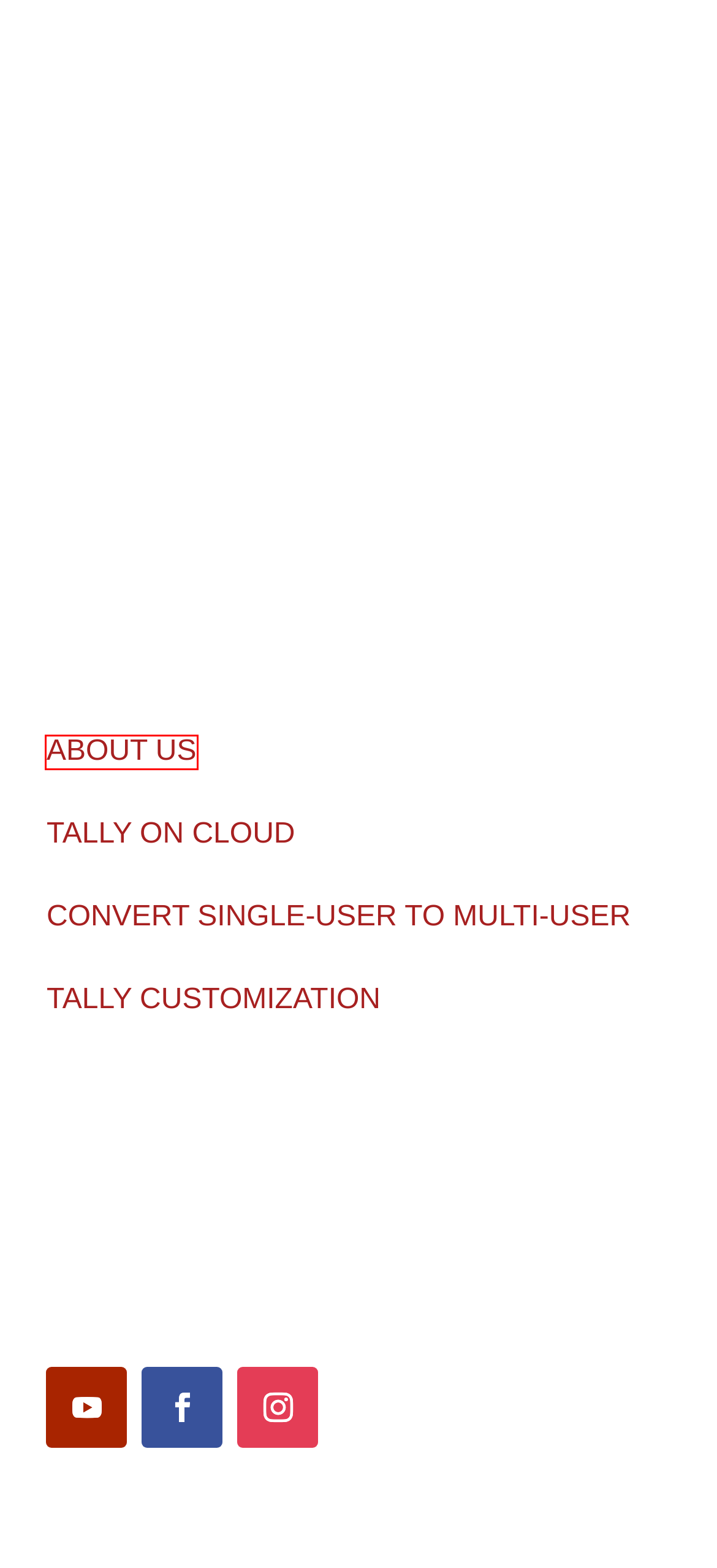You are presented with a screenshot of a webpage containing a red bounding box around a particular UI element. Select the best webpage description that matches the new webpage after clicking the element within the bounding box. Here are the candidates:
A. Terms & Conditions on Invoice - Gseven Tally
B. Tally single user to multiuser - Gseven Tally
C. Best Tally Customization Services in Delhi - Gseven business
D. Audit Trail with Voucher History - Gseven Tally
E. About Us - Gseven Tally
F. Best Tally on Cloud Services in Delhi - Gseven business
G. Voucher Approval Control - Gseven Tally
H. Recycle Bin - Gseven Tally

E